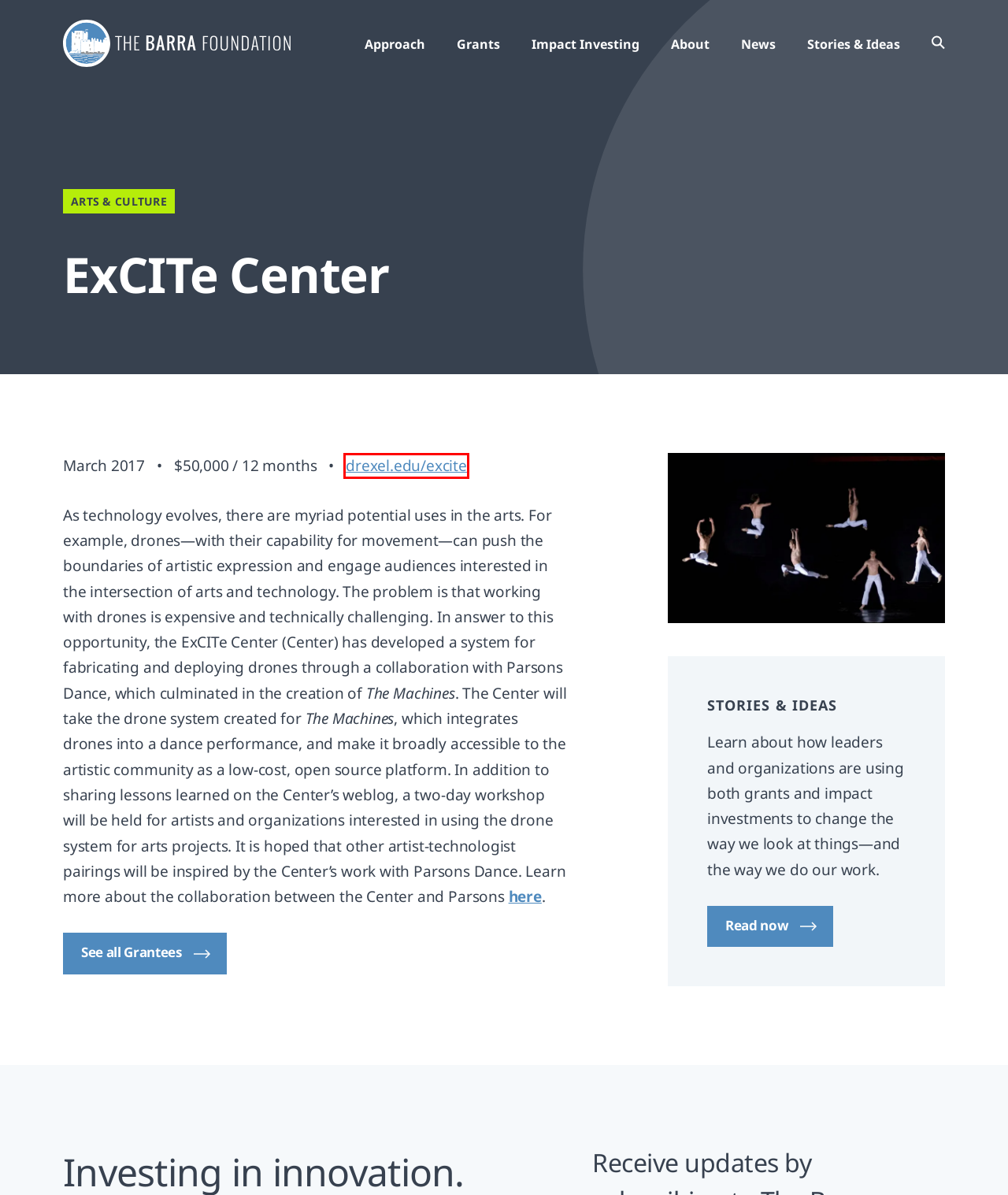Look at the screenshot of a webpage where a red rectangle bounding box is present. Choose the webpage description that best describes the new webpage after clicking the element inside the red bounding box. Here are the candidates:
A. Expressive & Creative Interaction Technologies Center
B. Impact Investing | The Barra Foundation
C. Grants | The Barra Foundation
D. News | The Barra Foundation
E. The Barra Foundation | Investing in innovation.
F. Approach | The Barra Foundation
G. About | The Barra Foundation
H. Privacy Policy | The Barra Foundation

A